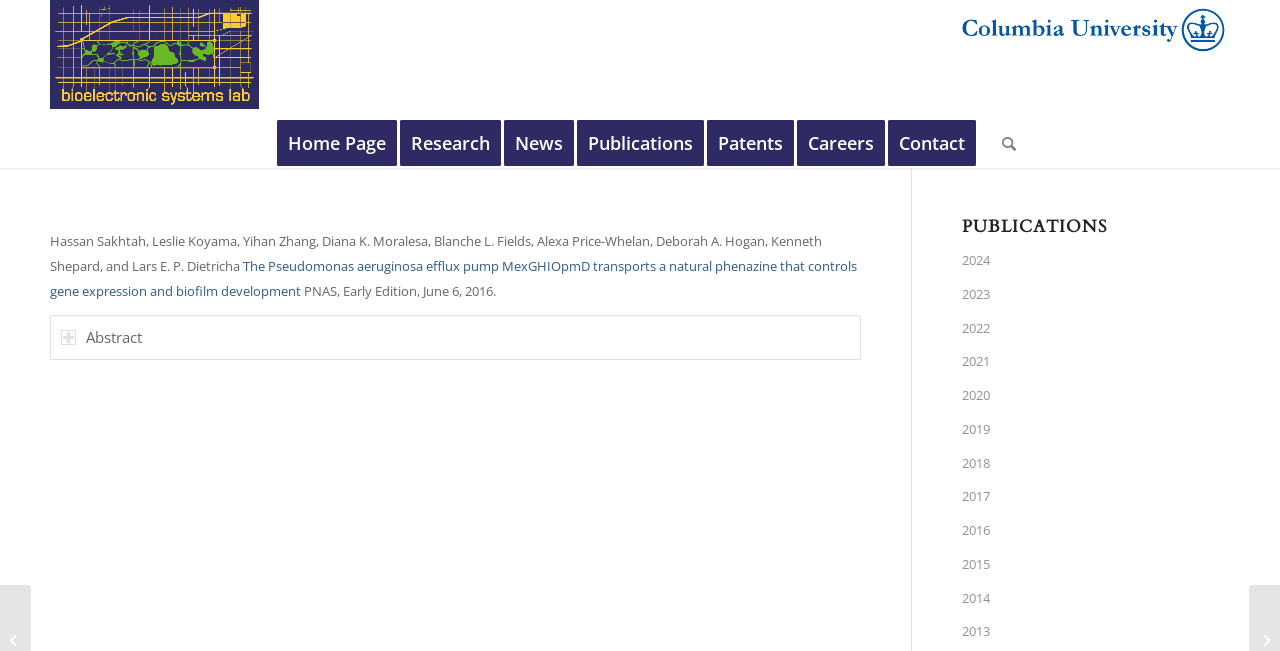Given the element description, predict the bounding box coordinates in the format (top-left x, top-left y, bottom-right x, bottom-right y). Make sure all values are between 0 and 1. Here is the element description: 2021

[0.752, 0.531, 0.961, 0.582]